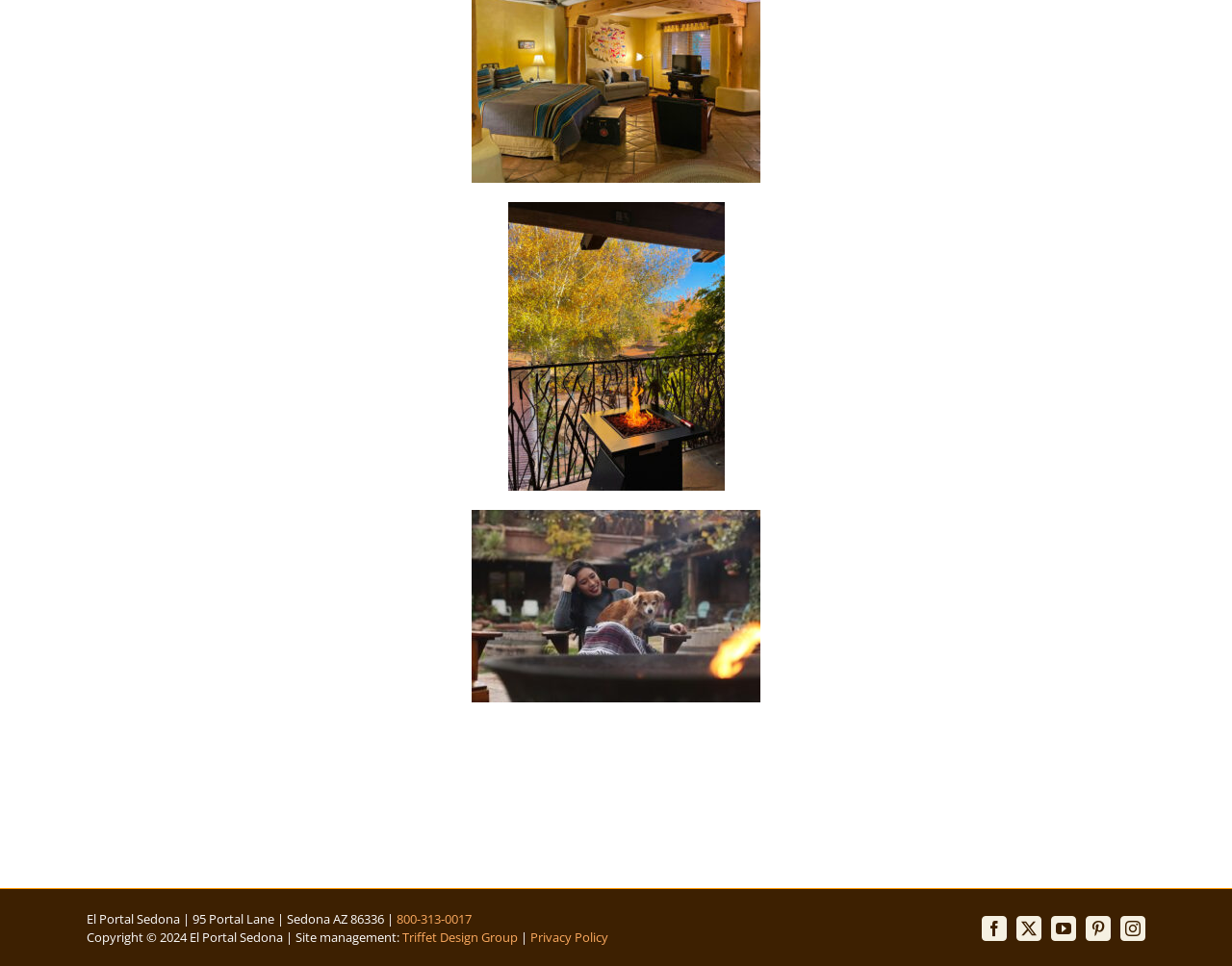Please determine the bounding box coordinates of the clickable area required to carry out the following instruction: "View hotel contact information". The coordinates must be four float numbers between 0 and 1, represented as [left, top, right, bottom].

[0.322, 0.942, 0.383, 0.96]